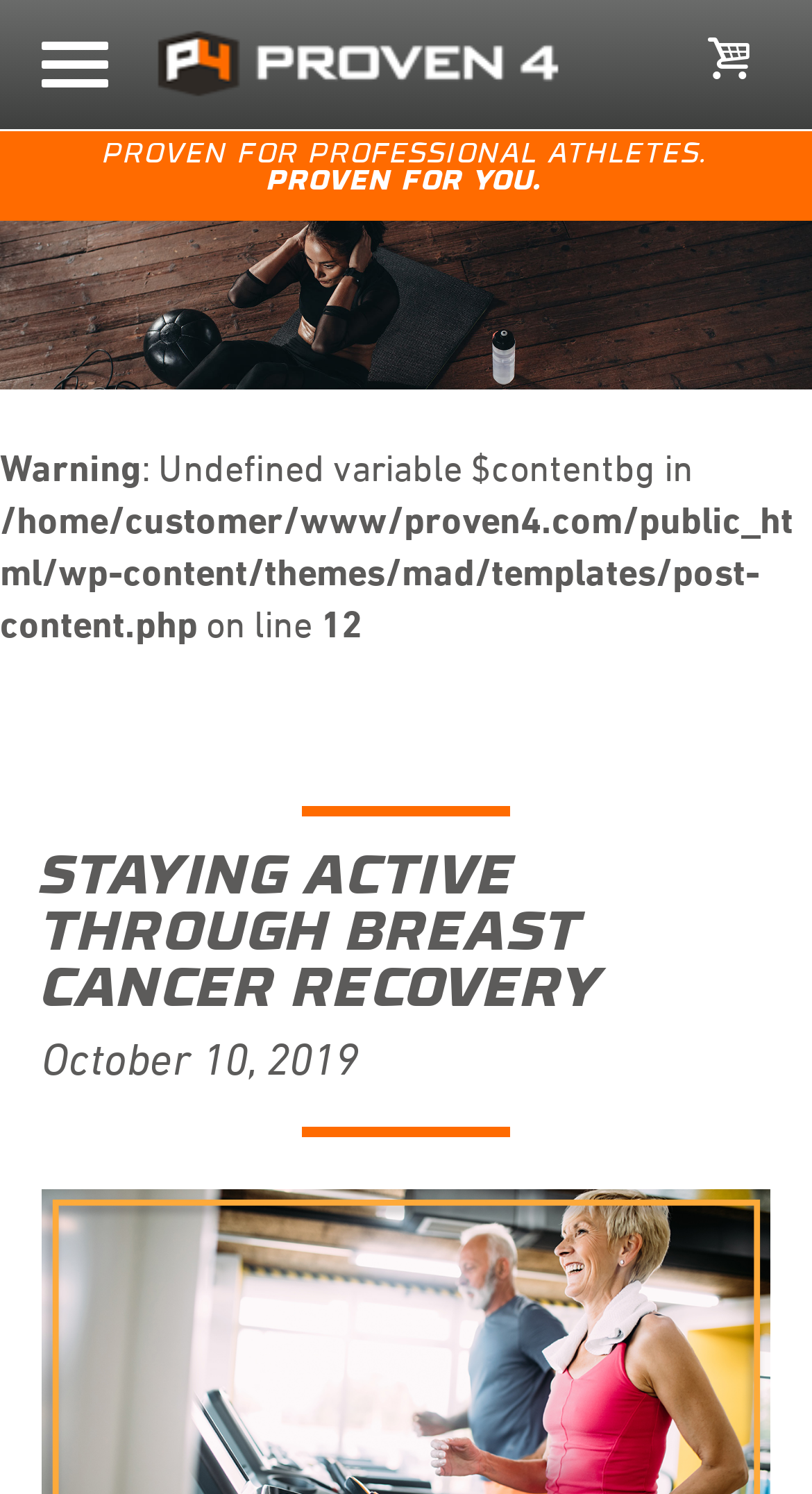Answer the question briefly using a single word or phrase: 
What is the topic of the main article?

Breast Cancer Recovery